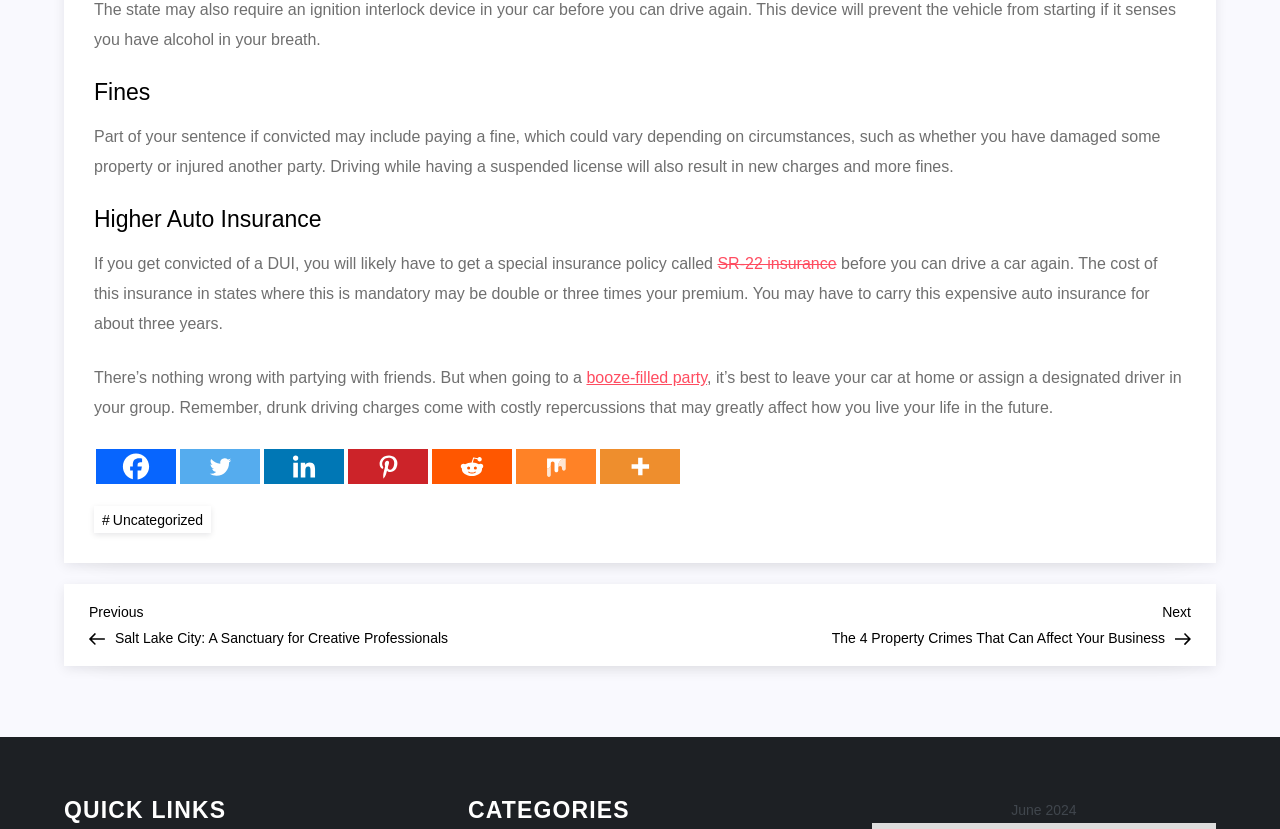Please provide the bounding box coordinate of the region that matches the element description: Uncategorized. Coordinates should be in the format (top-left x, top-left y, bottom-right x, bottom-right y) and all values should be between 0 and 1.

[0.073, 0.611, 0.165, 0.643]